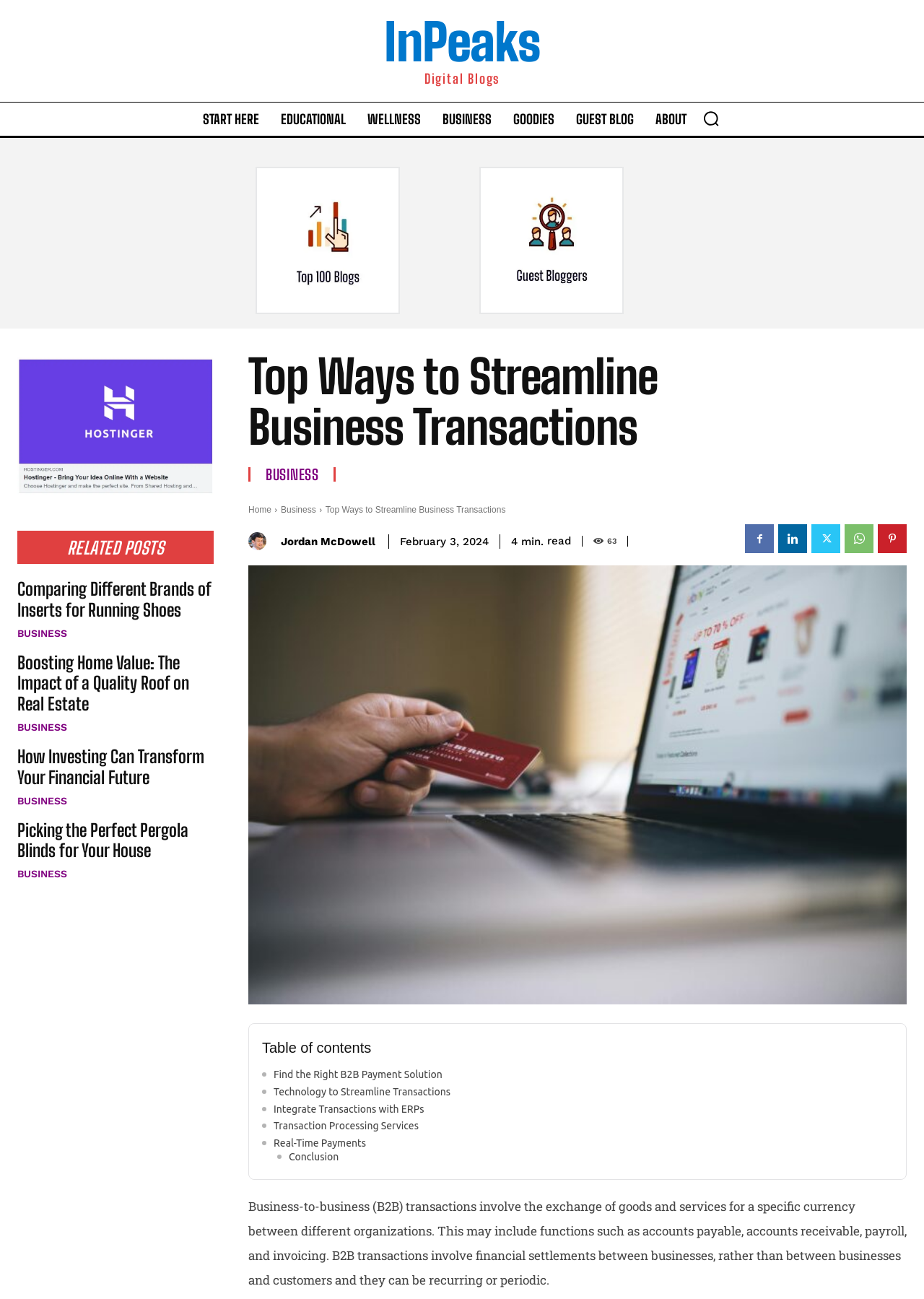Locate the bounding box coordinates of the clickable region necessary to complete the following instruction: "Read the Vision & Mission". Provide the coordinates in the format of four float numbers between 0 and 1, i.e., [left, top, right, bottom].

None